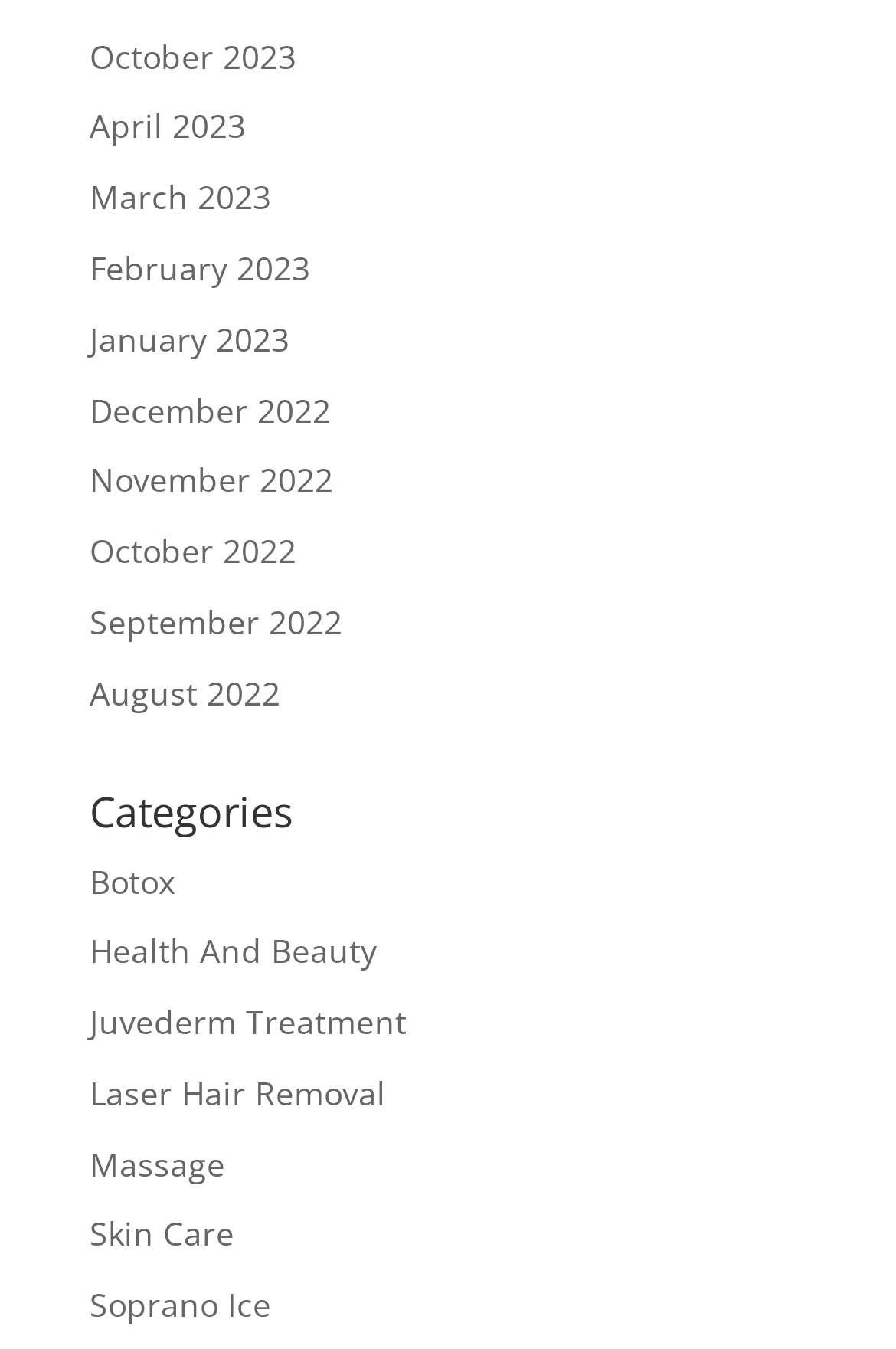Please find the bounding box coordinates in the format (top-left x, top-left y, bottom-right x, bottom-right y) for the given element description. Ensure the coordinates are floating point numbers between 0 and 1. Description: Botox

[0.1, 0.636, 0.195, 0.669]